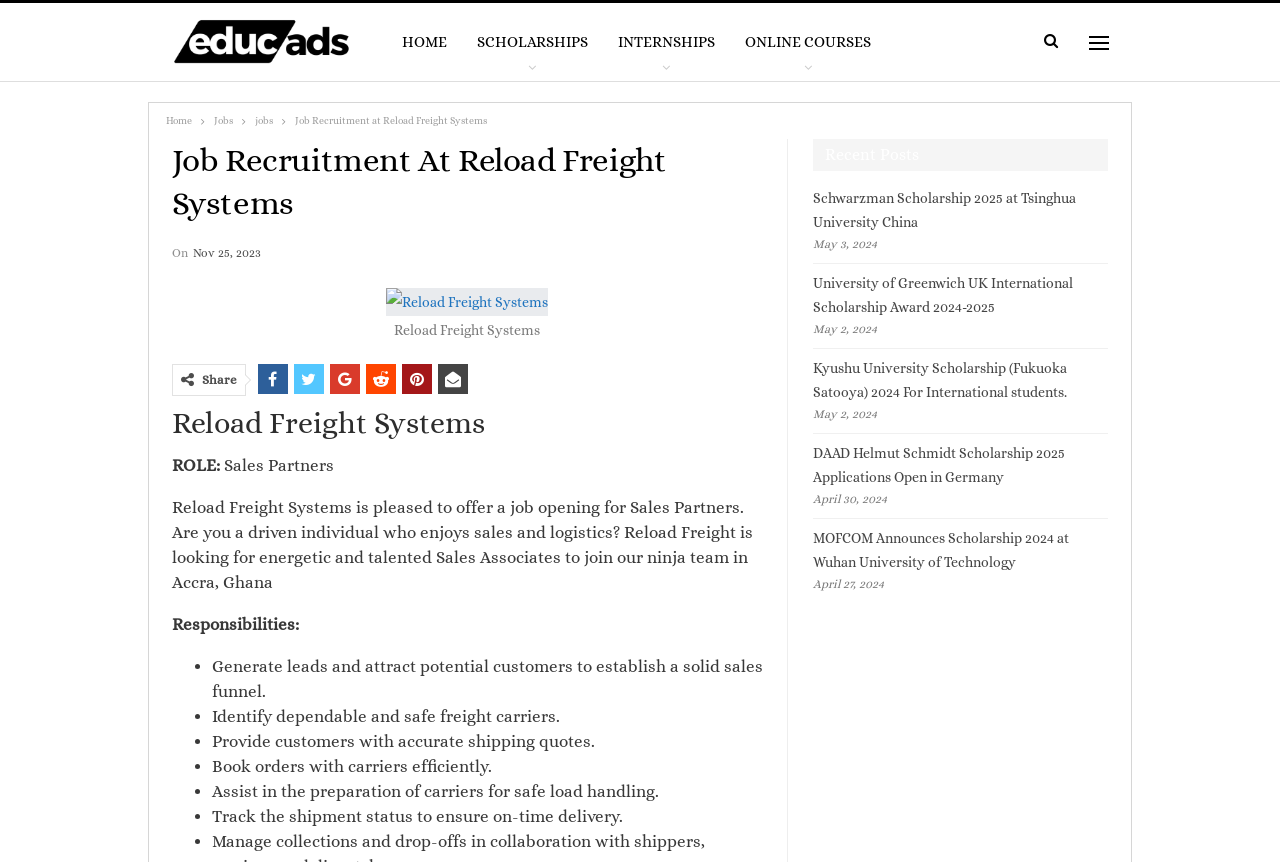Please locate the bounding box coordinates of the element's region that needs to be clicked to follow the instruction: "Go to Reload Freight Systems website". The bounding box coordinates should be provided as four float numbers between 0 and 1, i.e., [left, top, right, bottom].

[0.302, 0.338, 0.428, 0.357]